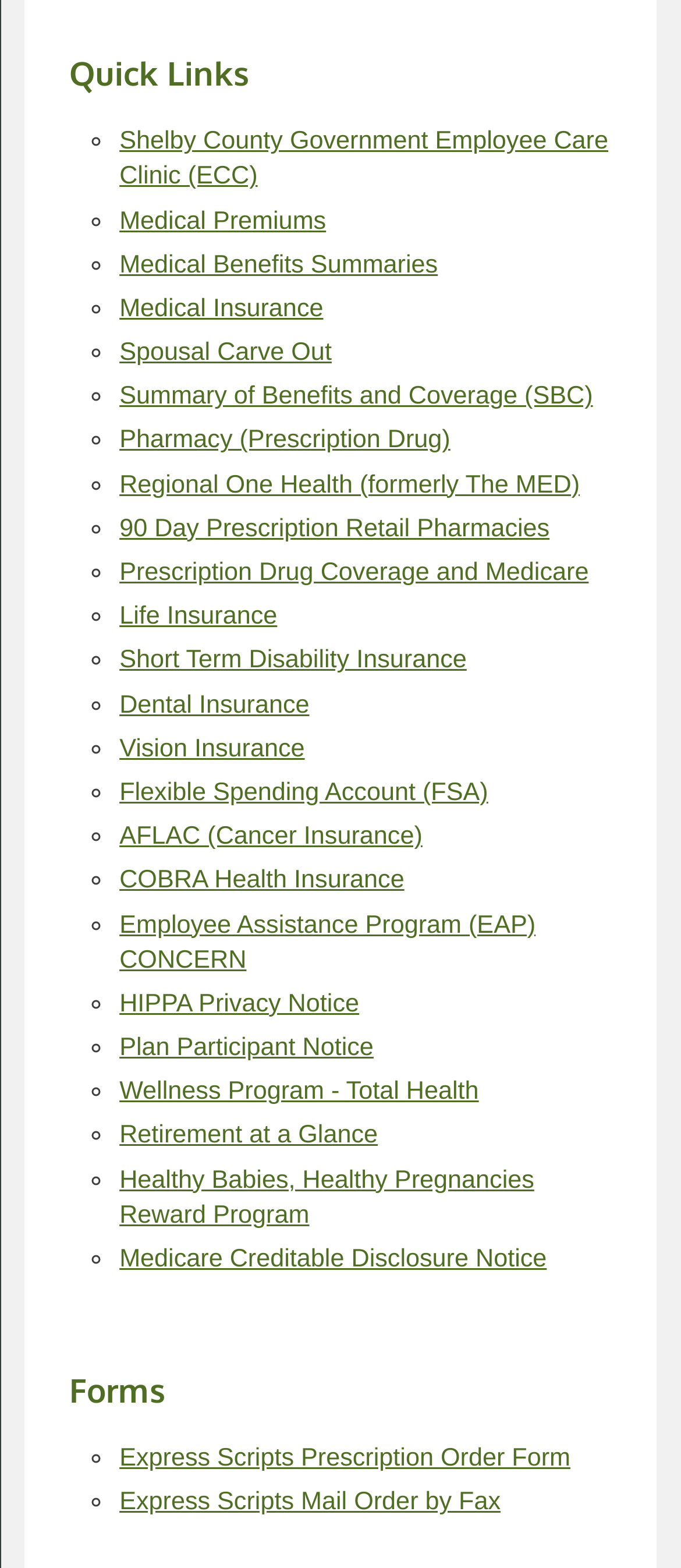What is the first link in the Forms section?
Refer to the image and give a detailed answer to the query.

I looked at the first link under the 'Forms' heading, and it is 'Express Scripts Prescription Order Form Opens in new window'.